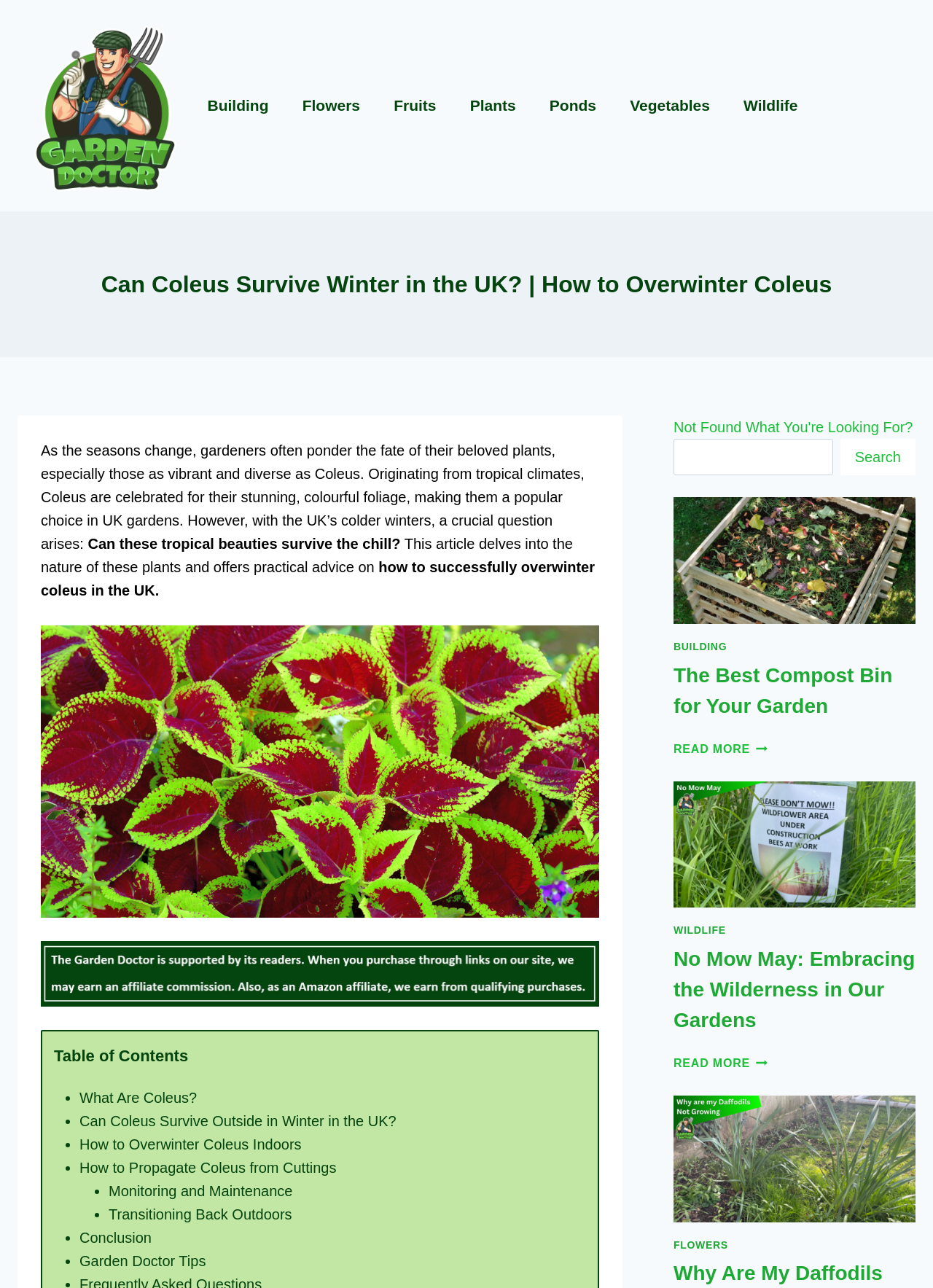How many links are in the primary navigation? Look at the image and give a one-word or short phrase answer.

7